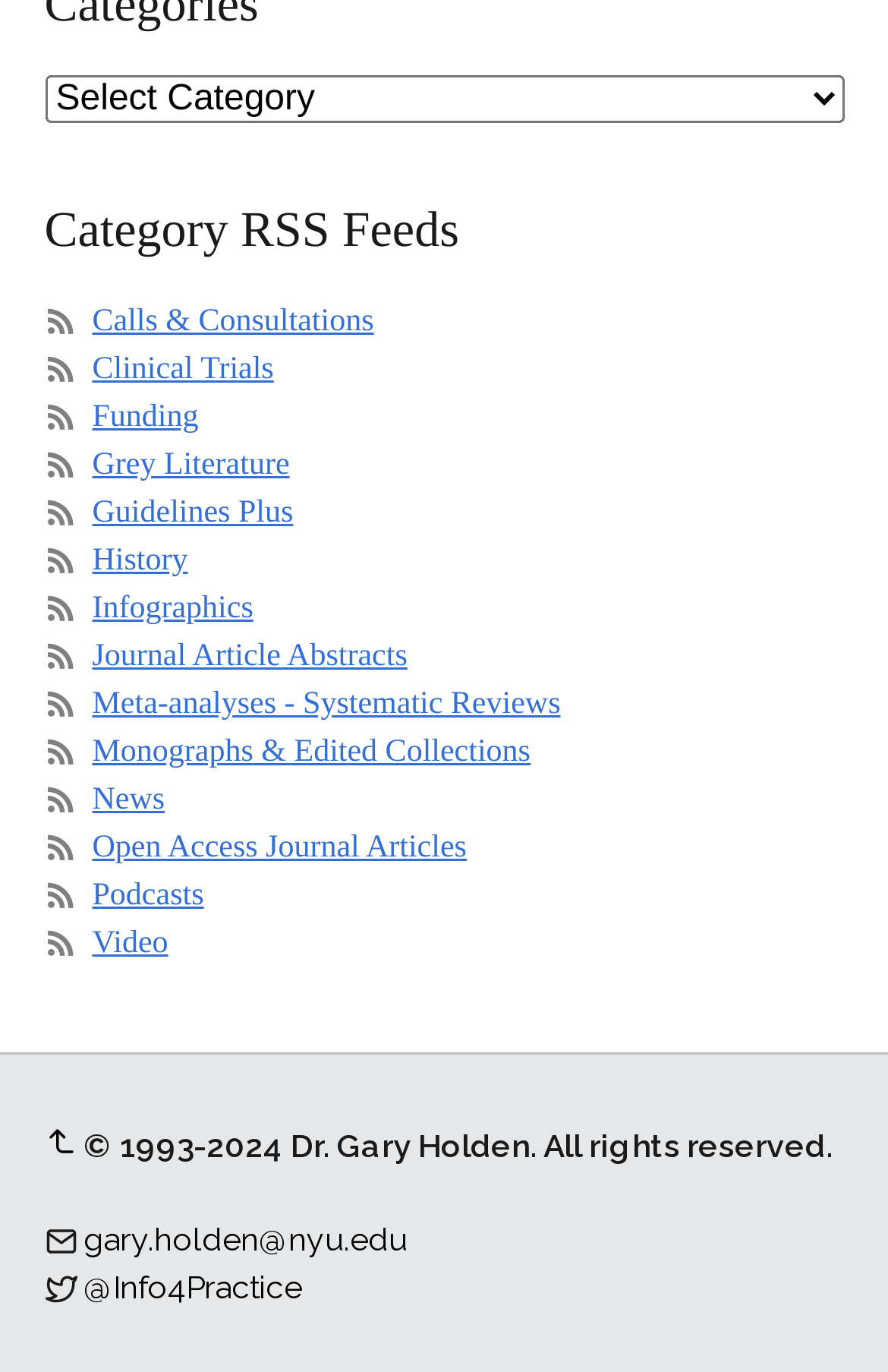Identify the bounding box coordinates for the element you need to click to achieve the following task: "Select a category". The coordinates must be four float values ranging from 0 to 1, formatted as [left, top, right, bottom].

[0.05, 0.054, 0.95, 0.089]